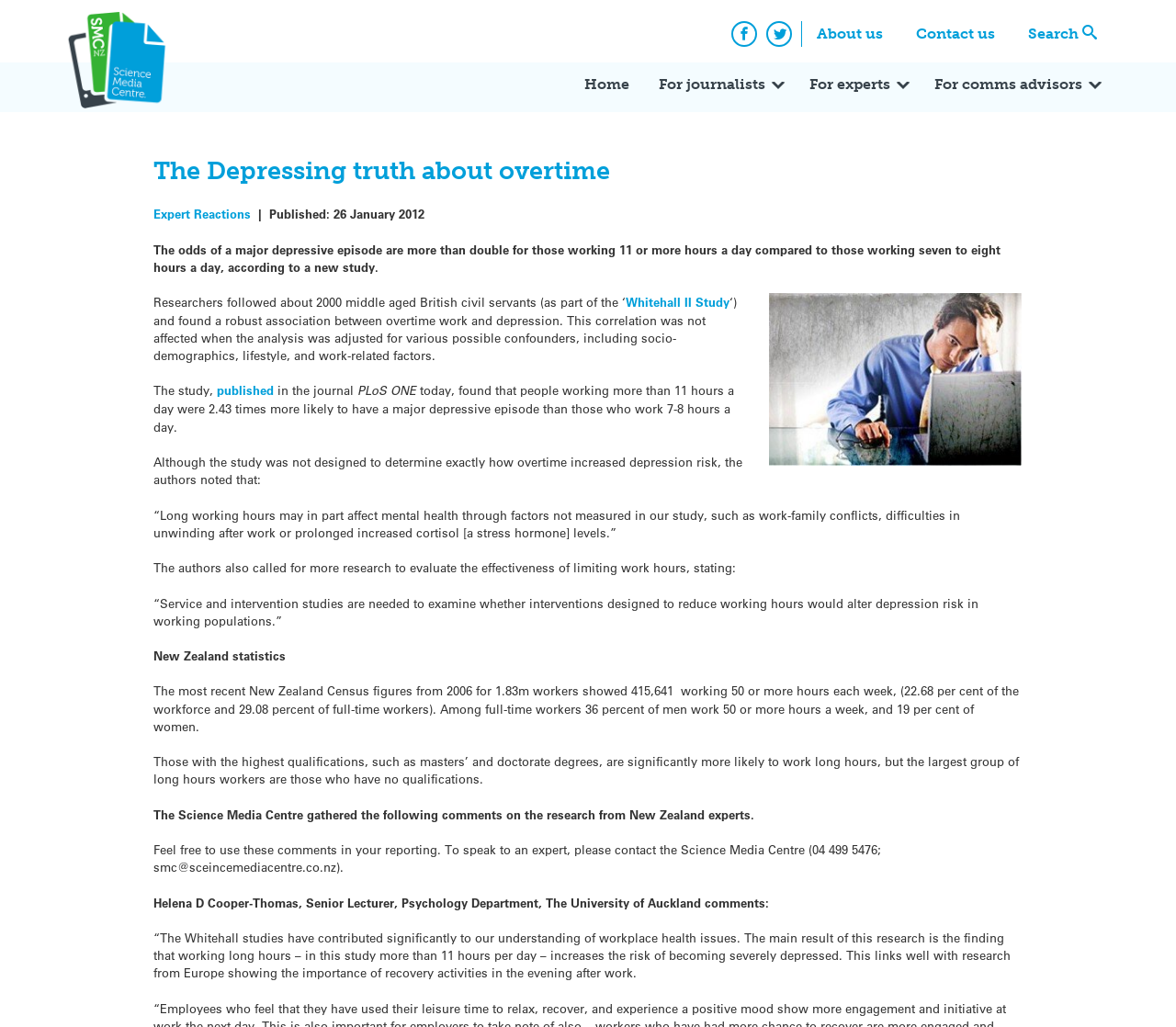Please provide a detailed answer to the question below by examining the image:
What is the ratio of people working more than 11 hours a day to those who work 7-8 hours a day in terms of depression risk?

According to the article, the study found that people working more than 11 hours a day were 2.43 times more likely to have a major depressive episode than those who work 7-8 hours a day.